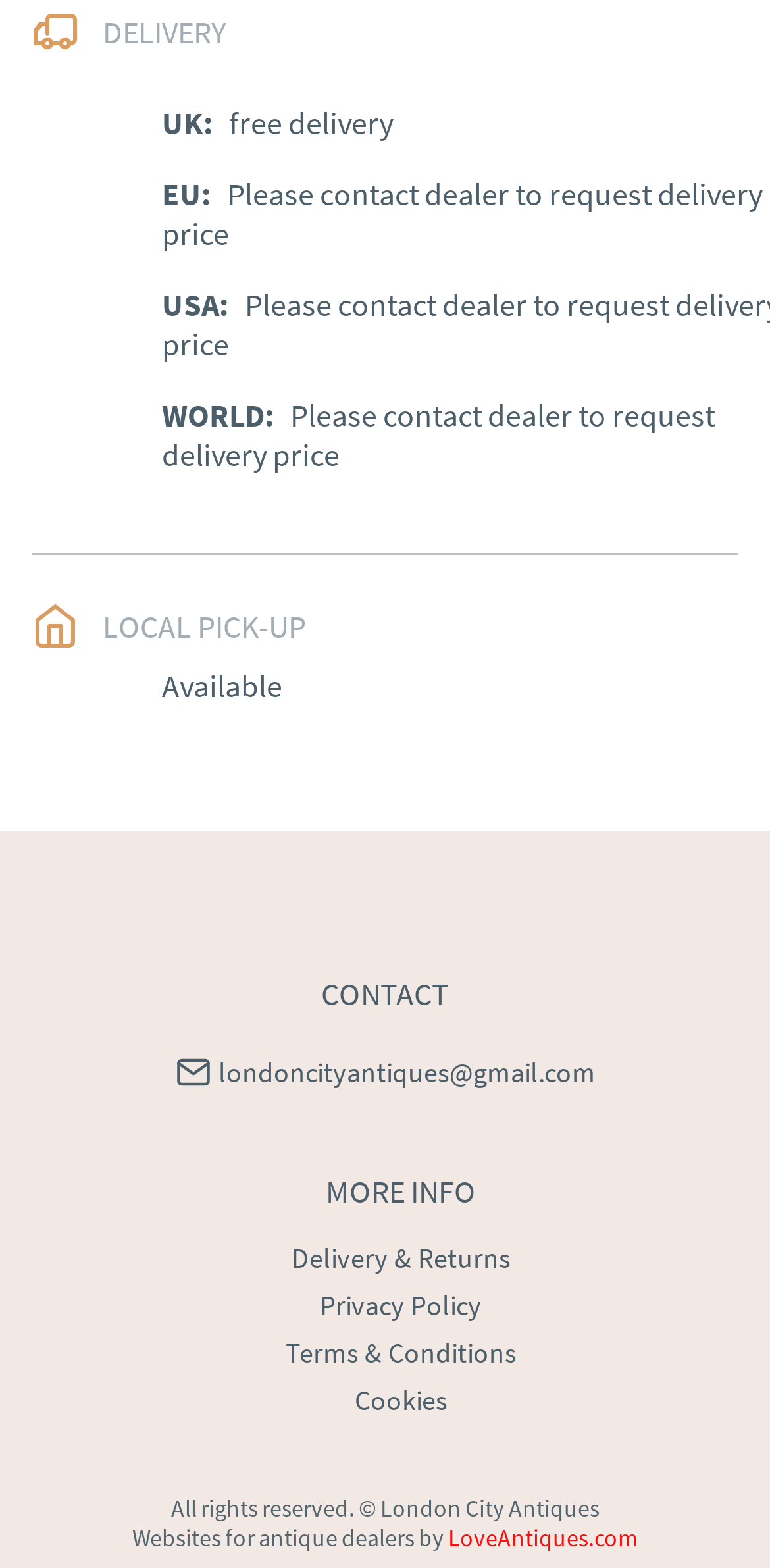Respond to the following question using a concise word or phrase: 
What is the name of the website creator?

LoveAntiques.com